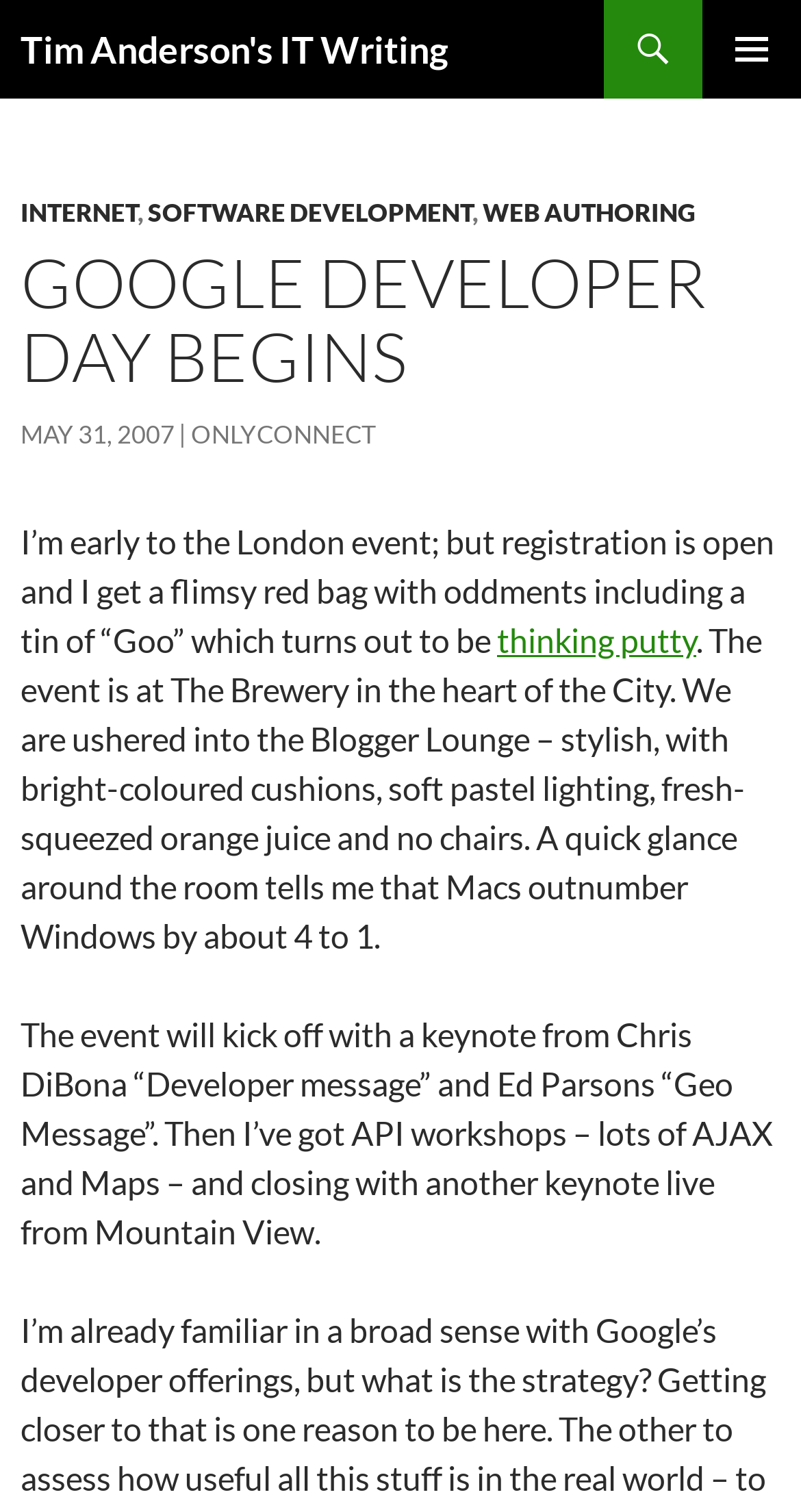Identify the bounding box coordinates for the element you need to click to achieve the following task: "Go to INTERNET". The coordinates must be four float values ranging from 0 to 1, formatted as [left, top, right, bottom].

[0.026, 0.13, 0.172, 0.151]